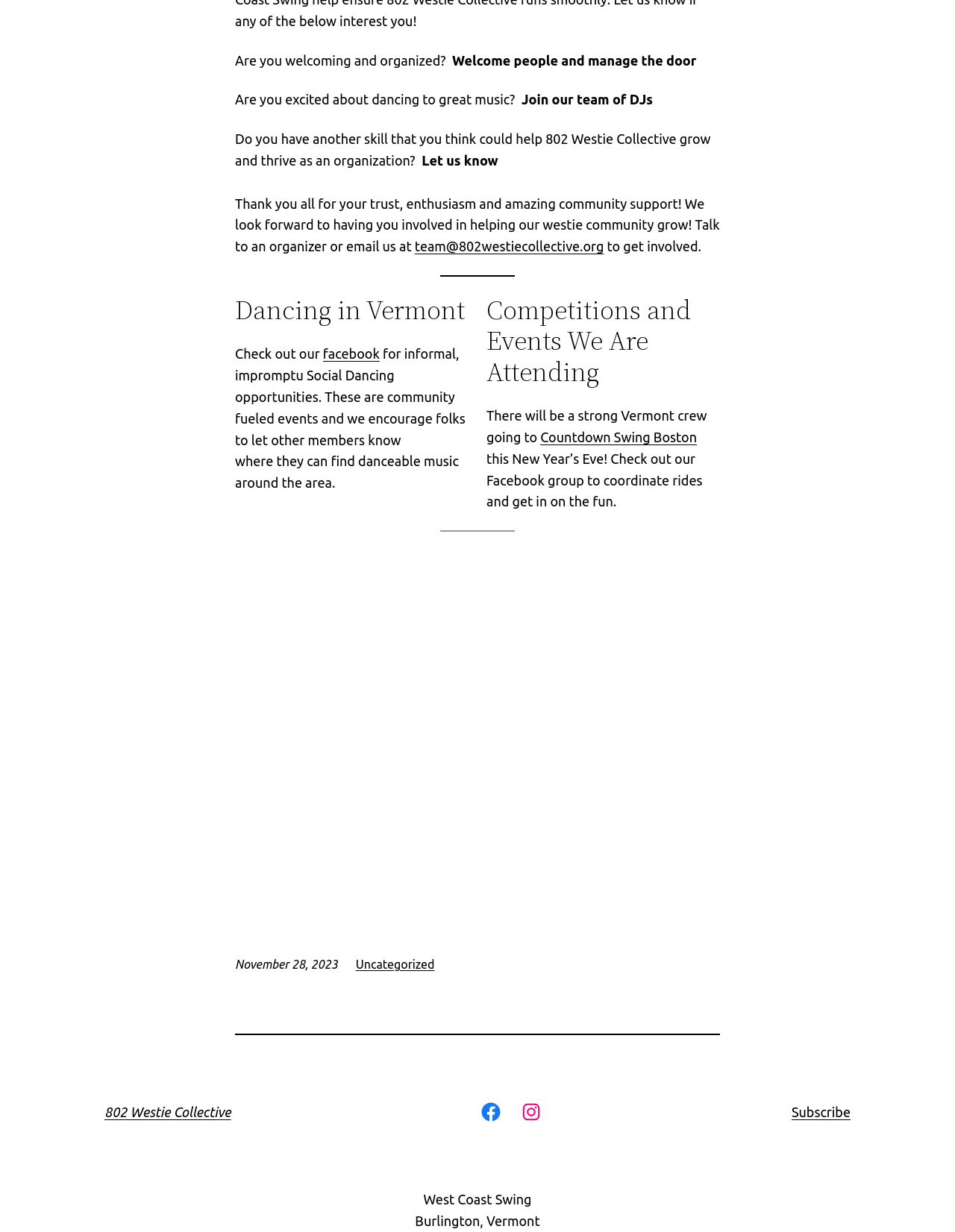Determine the bounding box coordinates of the region that needs to be clicked to achieve the task: "Visit the 802 Westie Collective homepage".

[0.109, 0.896, 0.242, 0.908]